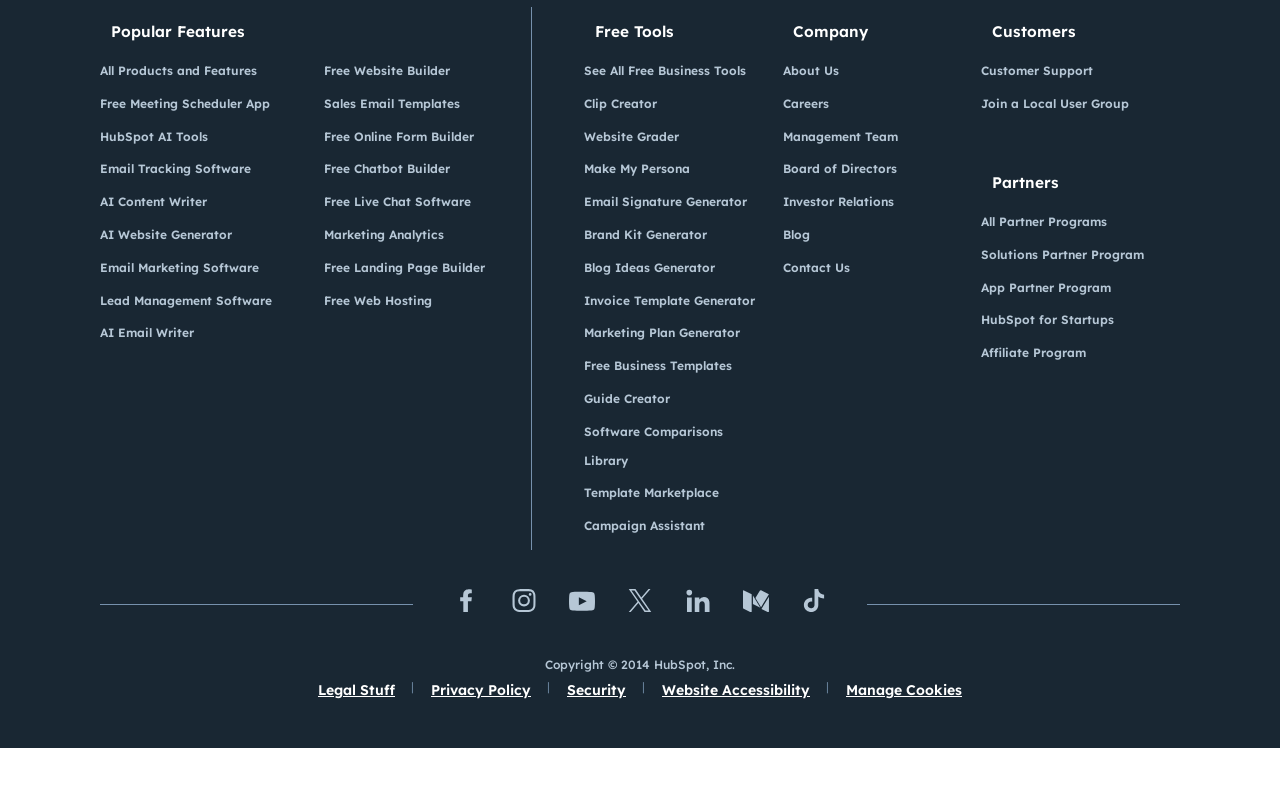Find and provide the bounding box coordinates for the UI element described here: "Free Landing Page Builder". The coordinates should be given as four float numbers between 0 and 1: [left, top, right, bottom].

[0.253, 0.357, 0.402, 0.399]